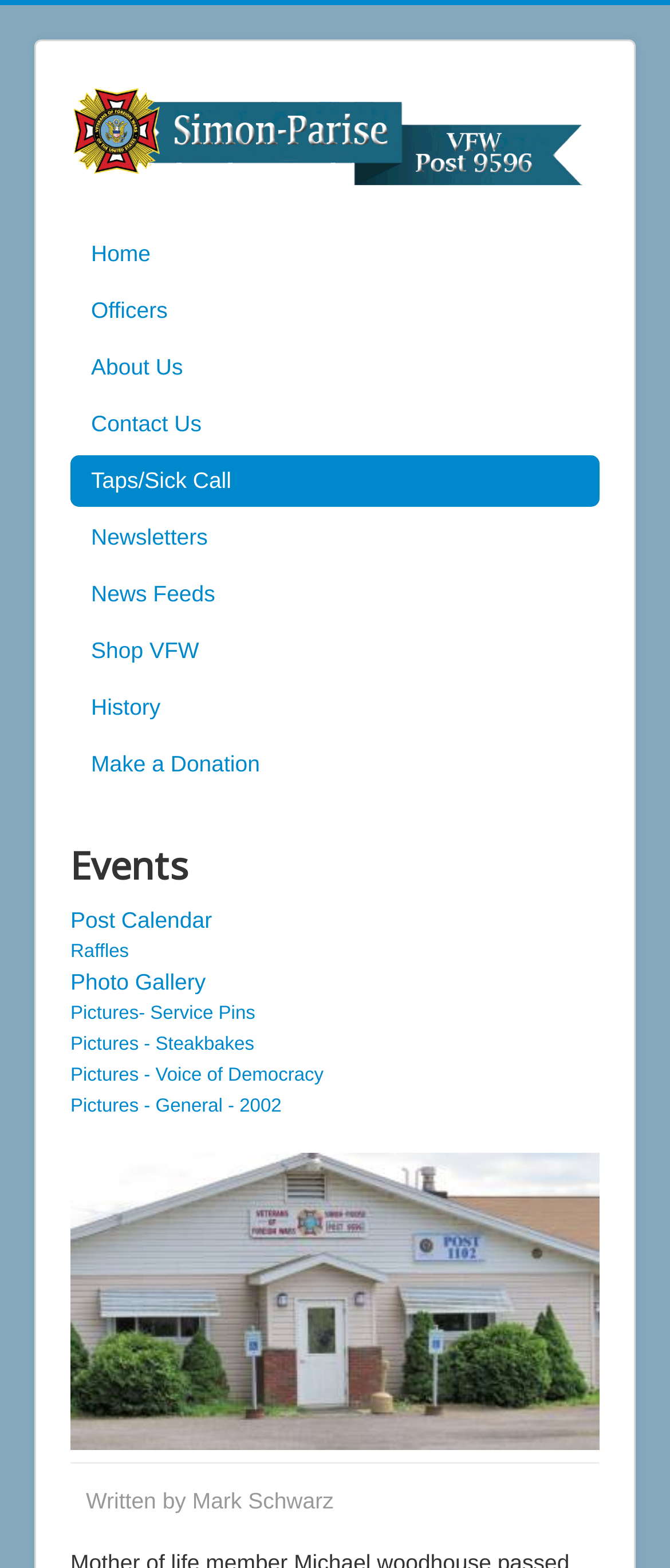Identify the bounding box coordinates for the UI element described by the following text: "Make a Donation". Provide the coordinates as four float numbers between 0 and 1, in the format [left, top, right, bottom].

[0.105, 0.471, 0.895, 0.504]